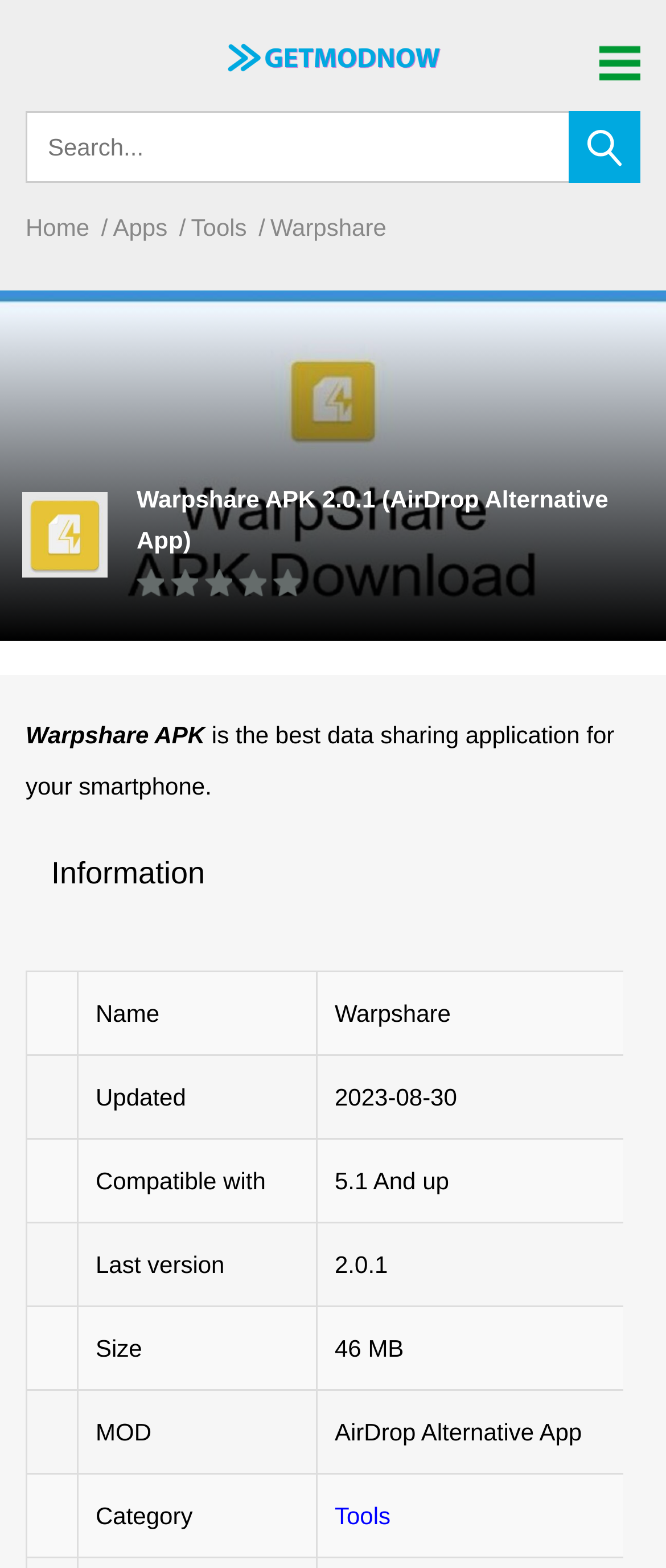Please identify the bounding box coordinates for the region that you need to click to follow this instruction: "Click the Culture Trip logo".

None